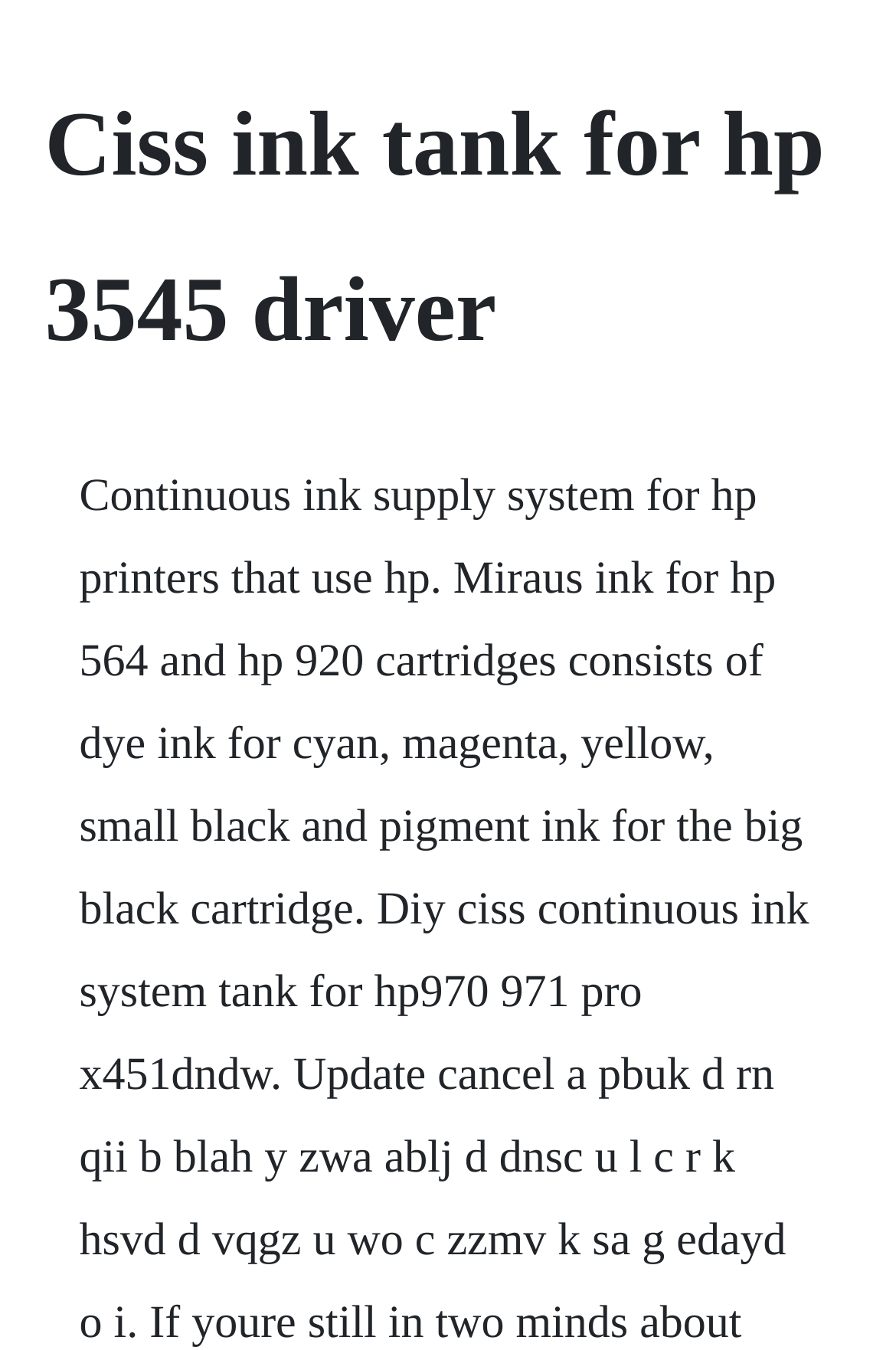Can you determine the main header of this webpage?

Ciss ink tank for hp 3545 driver